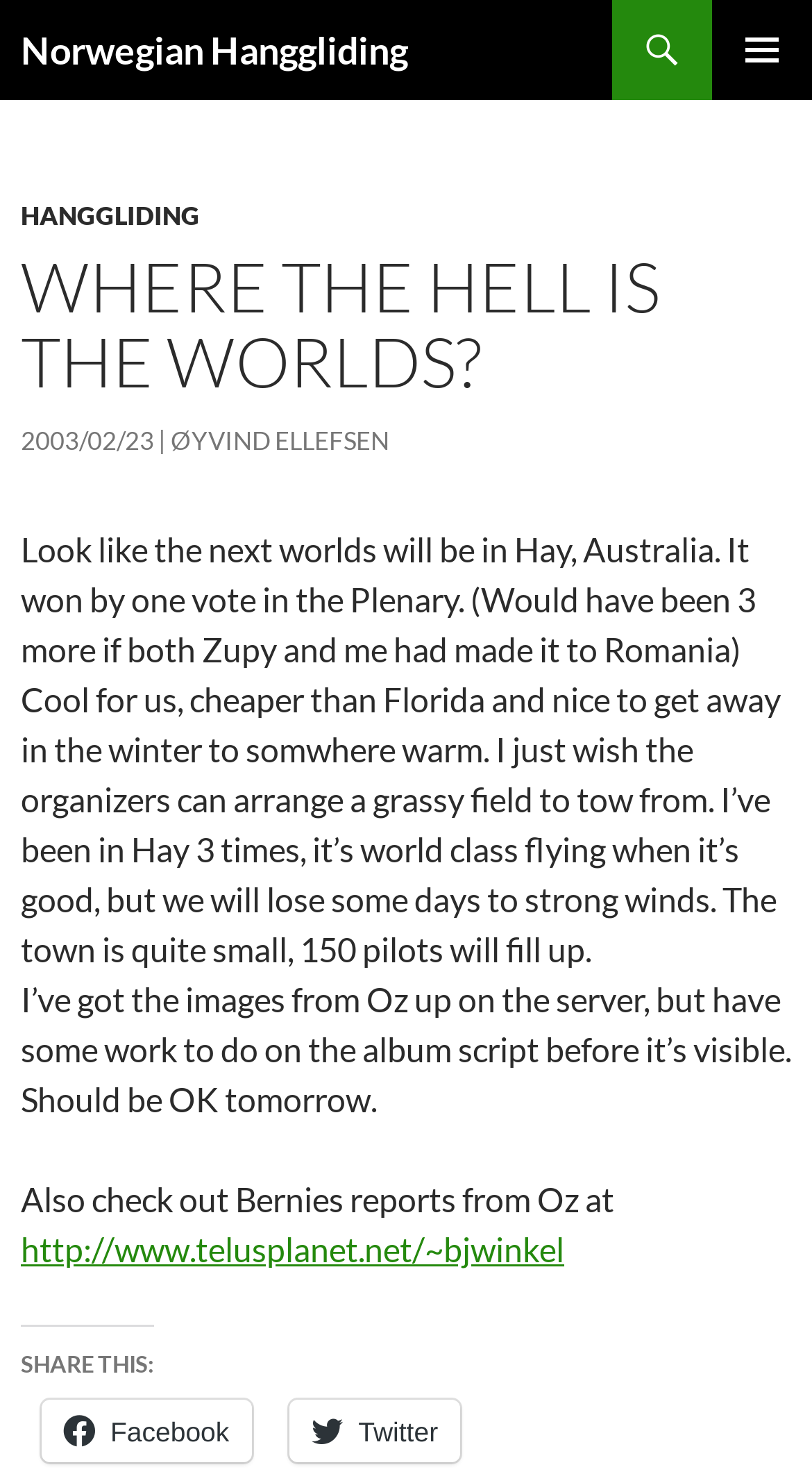What is the weather condition in Hay?
Please provide a single word or phrase as the answer based on the screenshot.

Strong winds